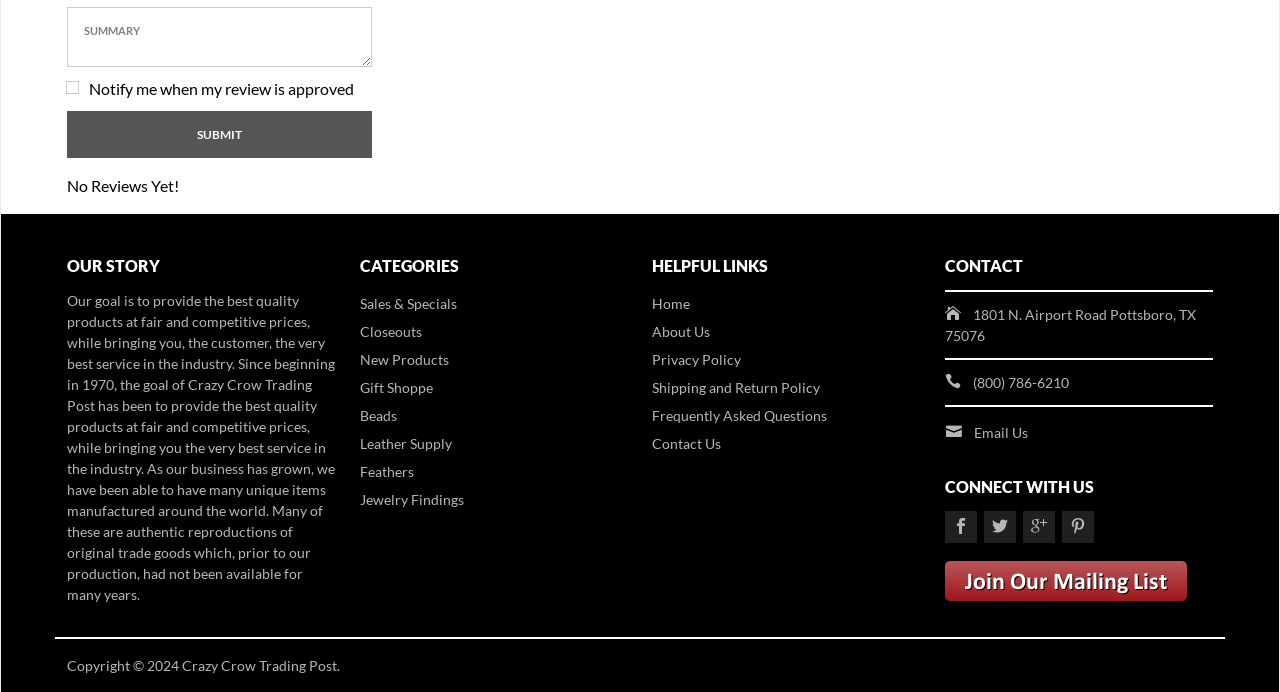Find the bounding box coordinates of the element's region that should be clicked in order to follow the given instruction: "Browse sales and specials". The coordinates should consist of four float numbers between 0 and 1, i.e., [left, top, right, bottom].

[0.281, 0.419, 0.362, 0.46]